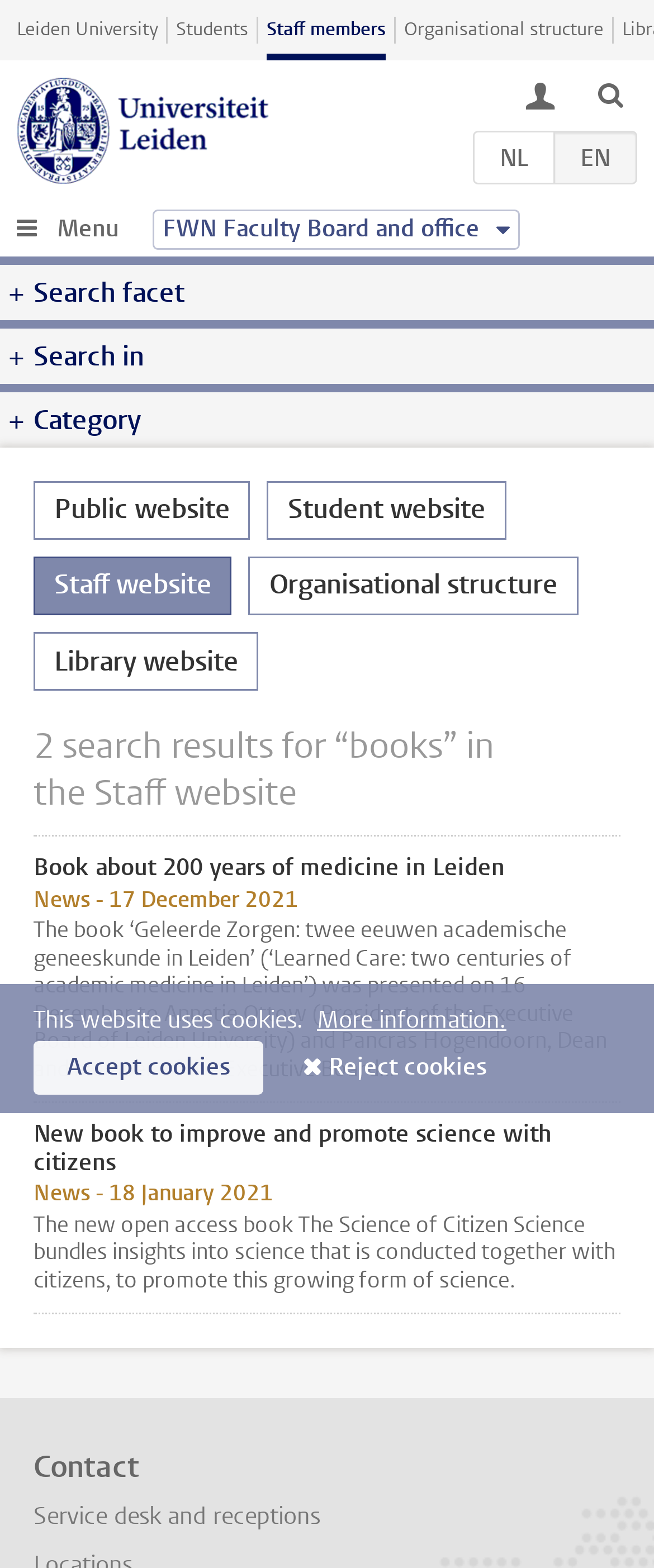What is the language of the webpage?
Craft a detailed and extensive response to the question.

I found two language options on the webpage, 'NL' and 'EN', which correspond to Dutch and English languages, respectively.